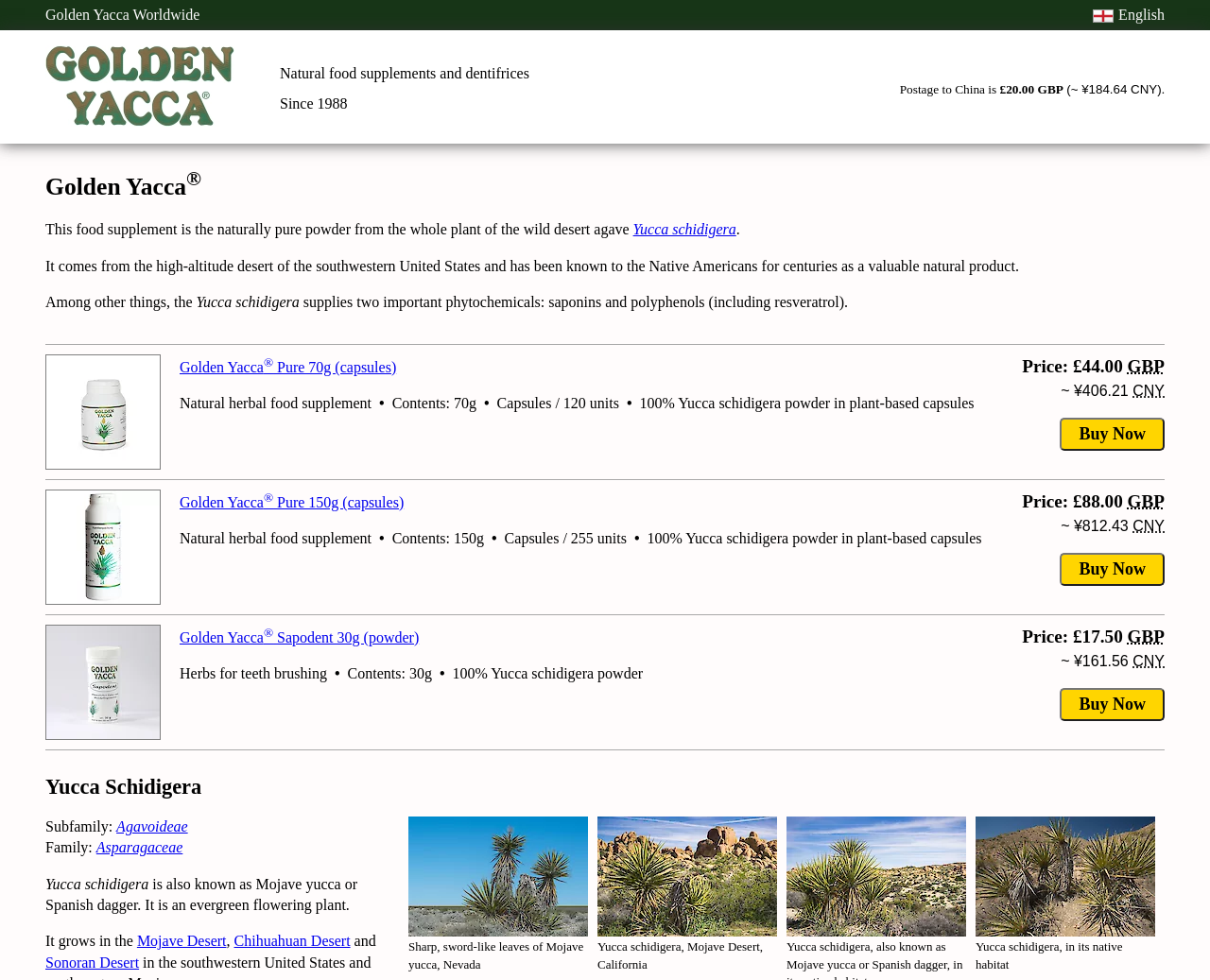Please identify the bounding box coordinates of the clickable region that I should interact with to perform the following instruction: "Check the price of Golden Yacca Pure 150g". The coordinates should be expressed as four float numbers between 0 and 1, i.e., [left, top, right, bottom].

[0.845, 0.501, 0.887, 0.521]